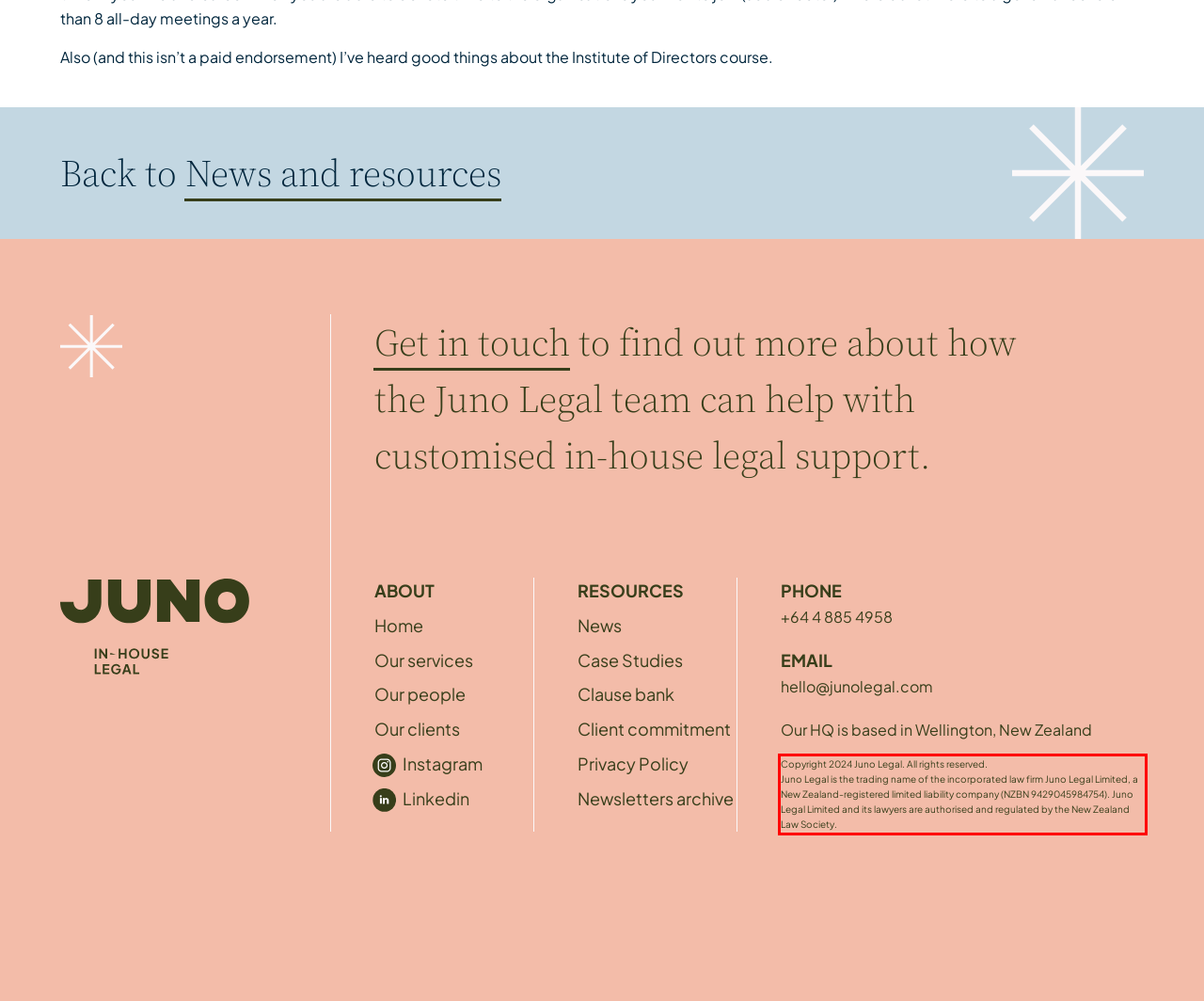You are provided with a screenshot of a webpage featuring a red rectangle bounding box. Extract the text content within this red bounding box using OCR.

Copyright 2024 Juno Legal. All rights reserved. Juno Legal is the trading name of the incorporated law firm Juno Legal Limited, a New Zealand-registered limited liability company (NZBN 9429045984754). Juno Legal Limited and its lawyers are authorised and regulated by the New Zealand Law Society.